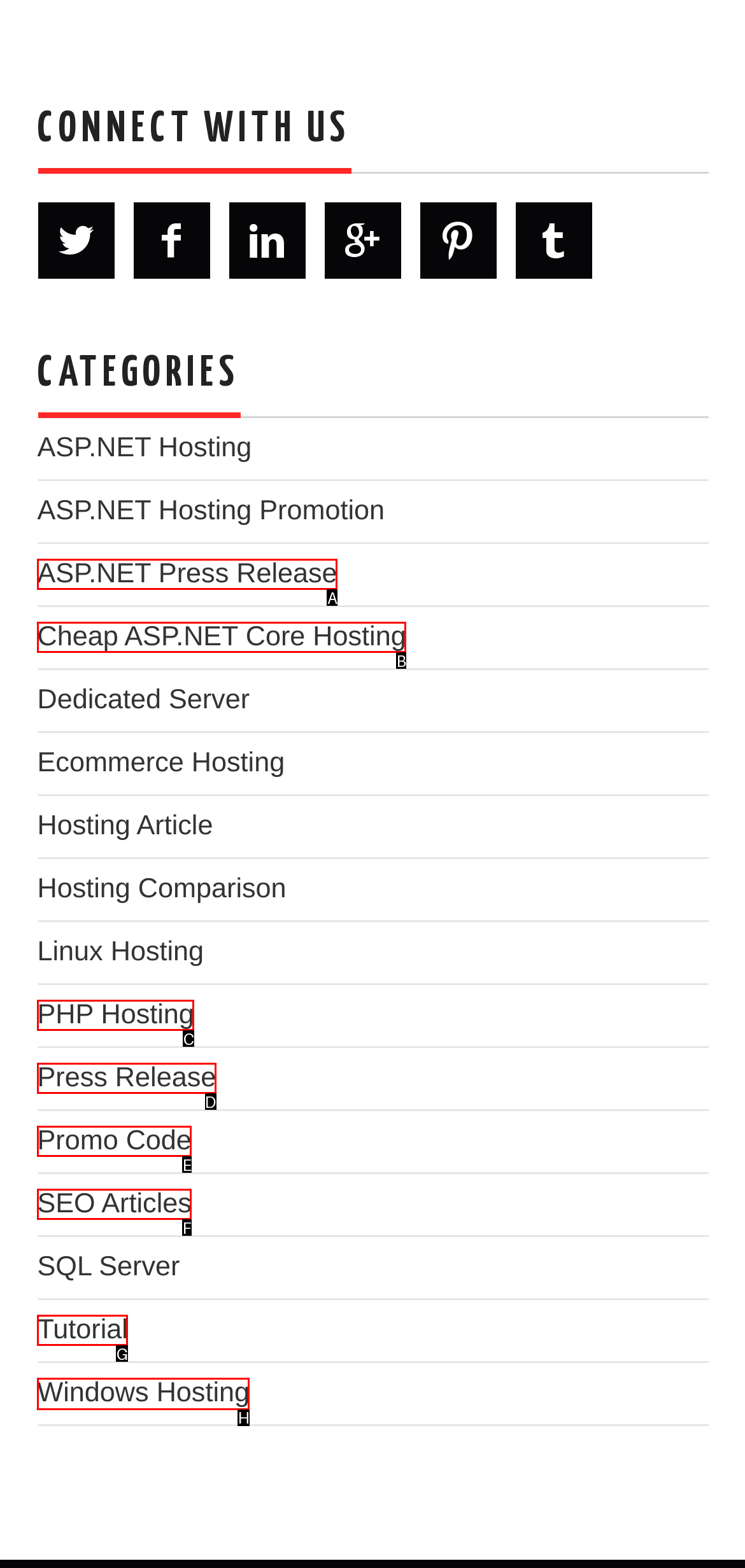Choose the letter of the option that needs to be clicked to perform the task: Explore Windows Hosting. Answer with the letter.

H